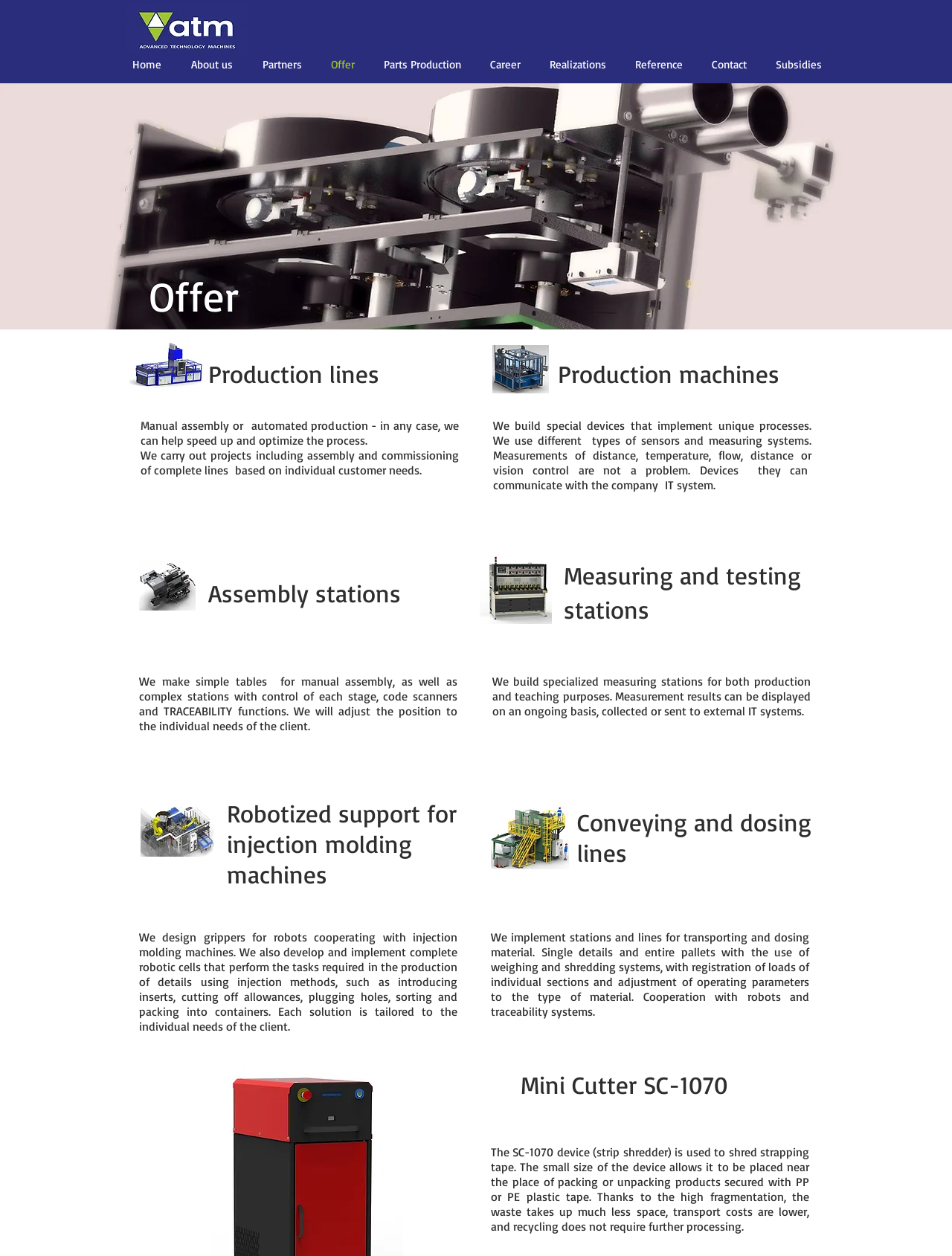Write a detailed summary of the webpage, including text, images, and layout.

The webpage is about a company that designs and builds various machines and production lines. At the top left corner, there is a logo of the company, ATM. Below the logo, there is a navigation menu with links to different sections of the website, including Home, About us, Partners, Offer, Parts Production, Career, Realizations, Reference, Contact, and Subsidies.

The main content of the webpage is divided into several sections, each with a heading and descriptive text. The first section is about production lines, where the company helps speed up and optimize the process. The second section is about assembly stations, where they design and build simple tables for manual assembly to complex stations with control and TRACEABILITY functions.

Below the assembly stations section, there is an image of a machine. The next section is about robotized support for injection molding machines, where the company designs grippers for robots and develops complete robotic cells. This section also has an image of a machine.

The following sections are about production machines, measuring and testing stations, conveying and dosing lines, and a specific product called Mini Cutter SC-1070. Each section has descriptive text explaining the company's services and products. There are also images of machines and devices throughout the webpage.

Overall, the webpage provides an overview of the company's offerings and services in the field of machine design and production.